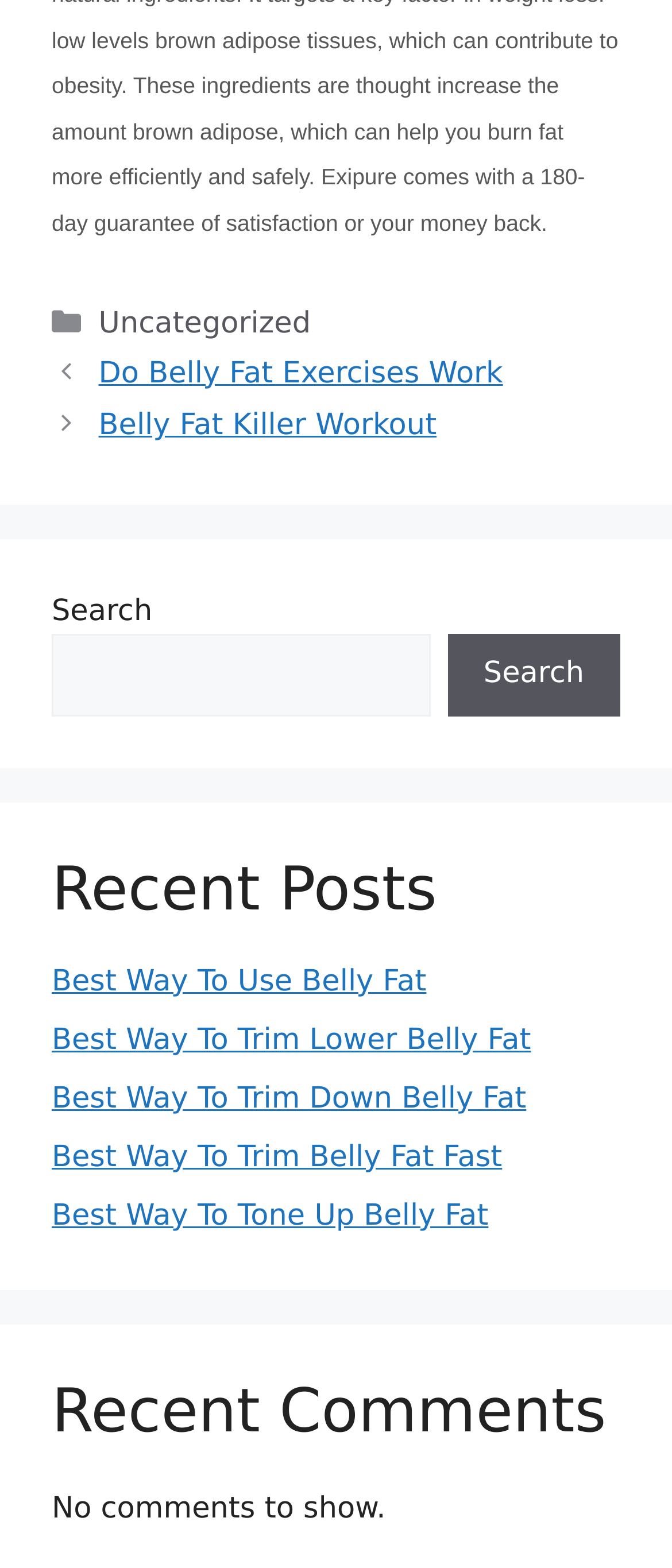Specify the bounding box coordinates of the area to click in order to follow the given instruction: "Learn more about the website."

None